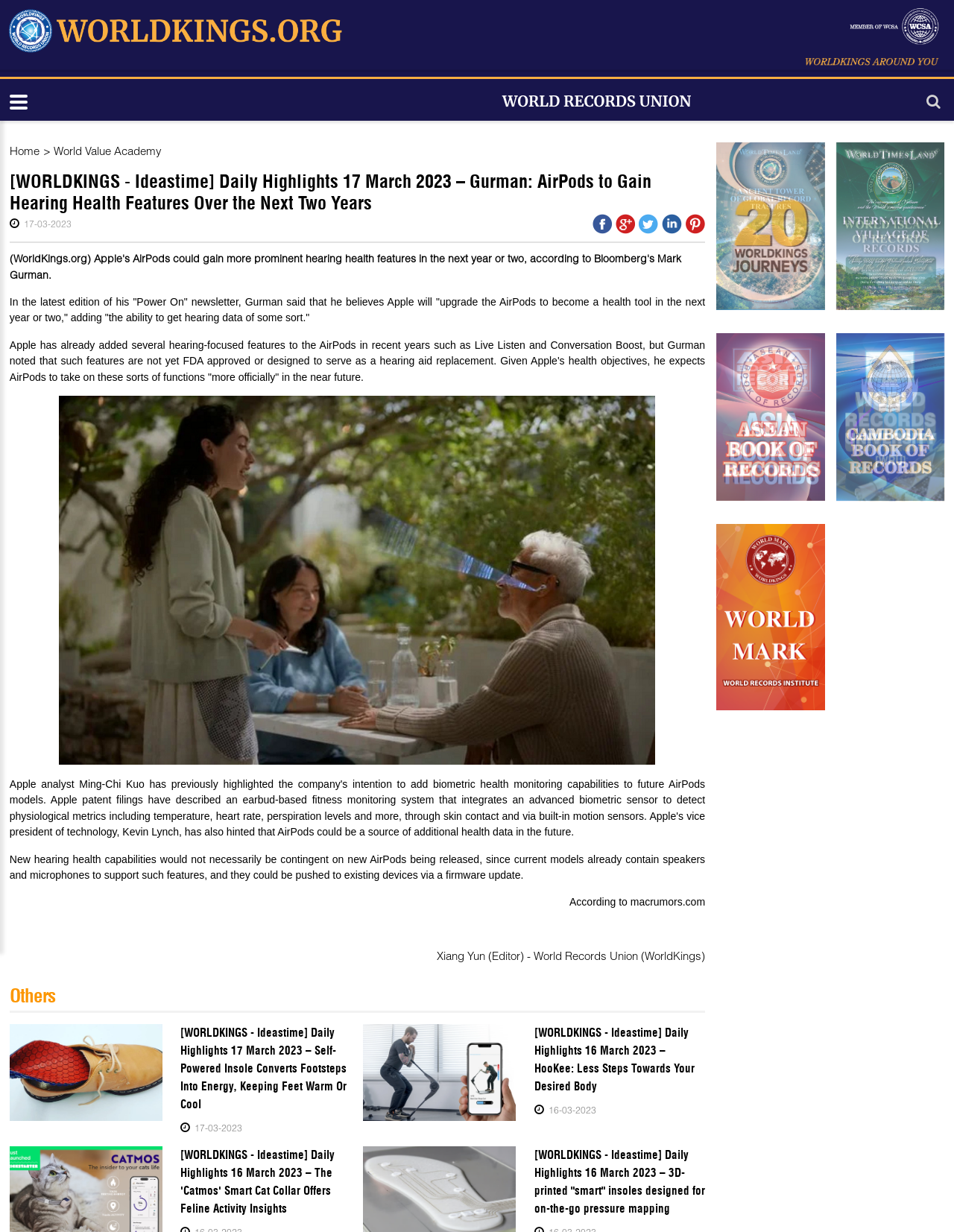Using the image as a reference, answer the following question in as much detail as possible:
What is the category of the news article 'HooKee: Less Steps Towards Your Desired Body'?

The category of the news article 'HooKee: Less Steps Towards Your Desired Body' can be inferred from its location on the webpage, which is under the 'Others' heading.